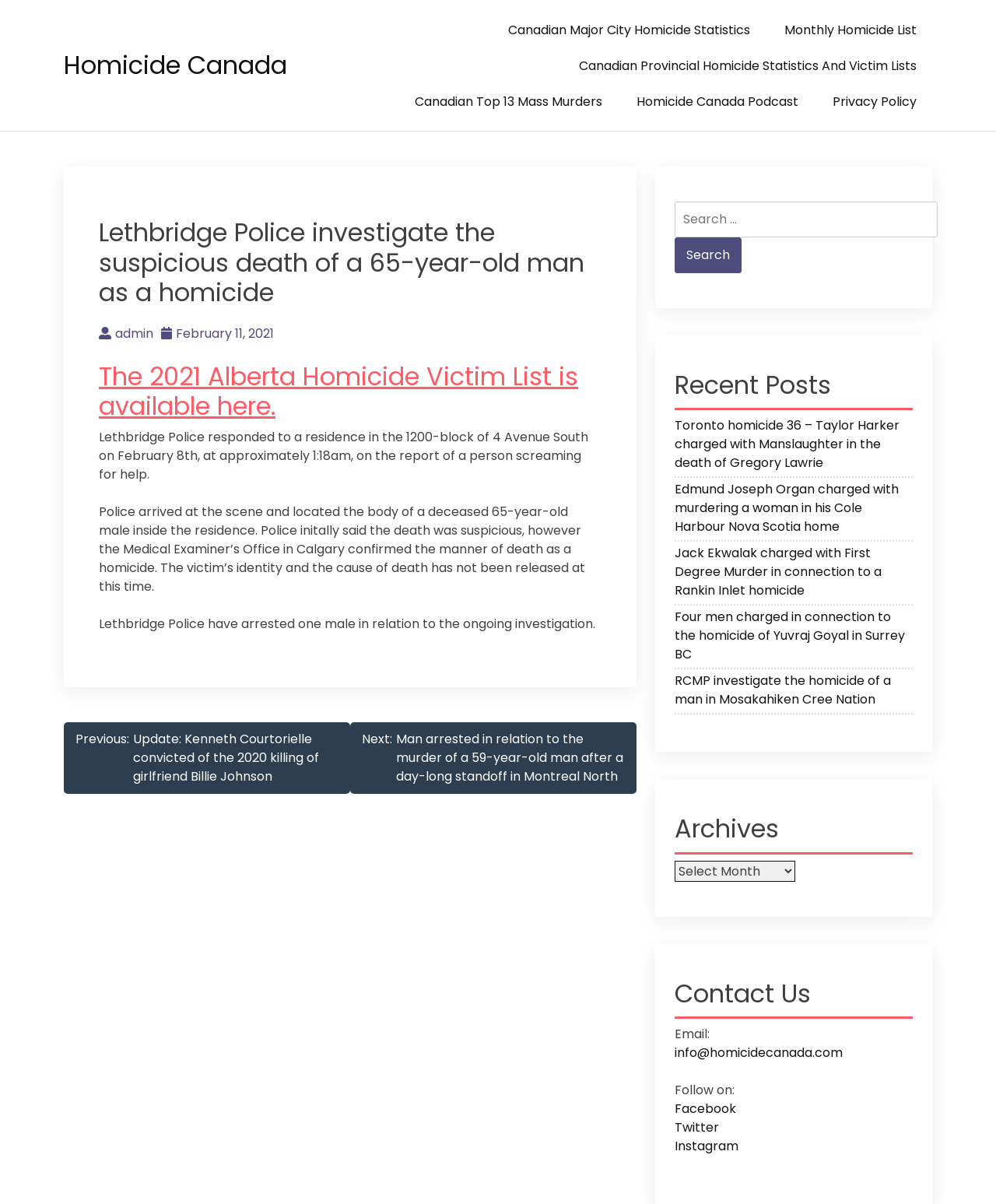Locate the bounding box coordinates of the item that should be clicked to fulfill the instruction: "Click on the link to Homicide Canada Podcast".

[0.623, 0.069, 0.817, 0.099]